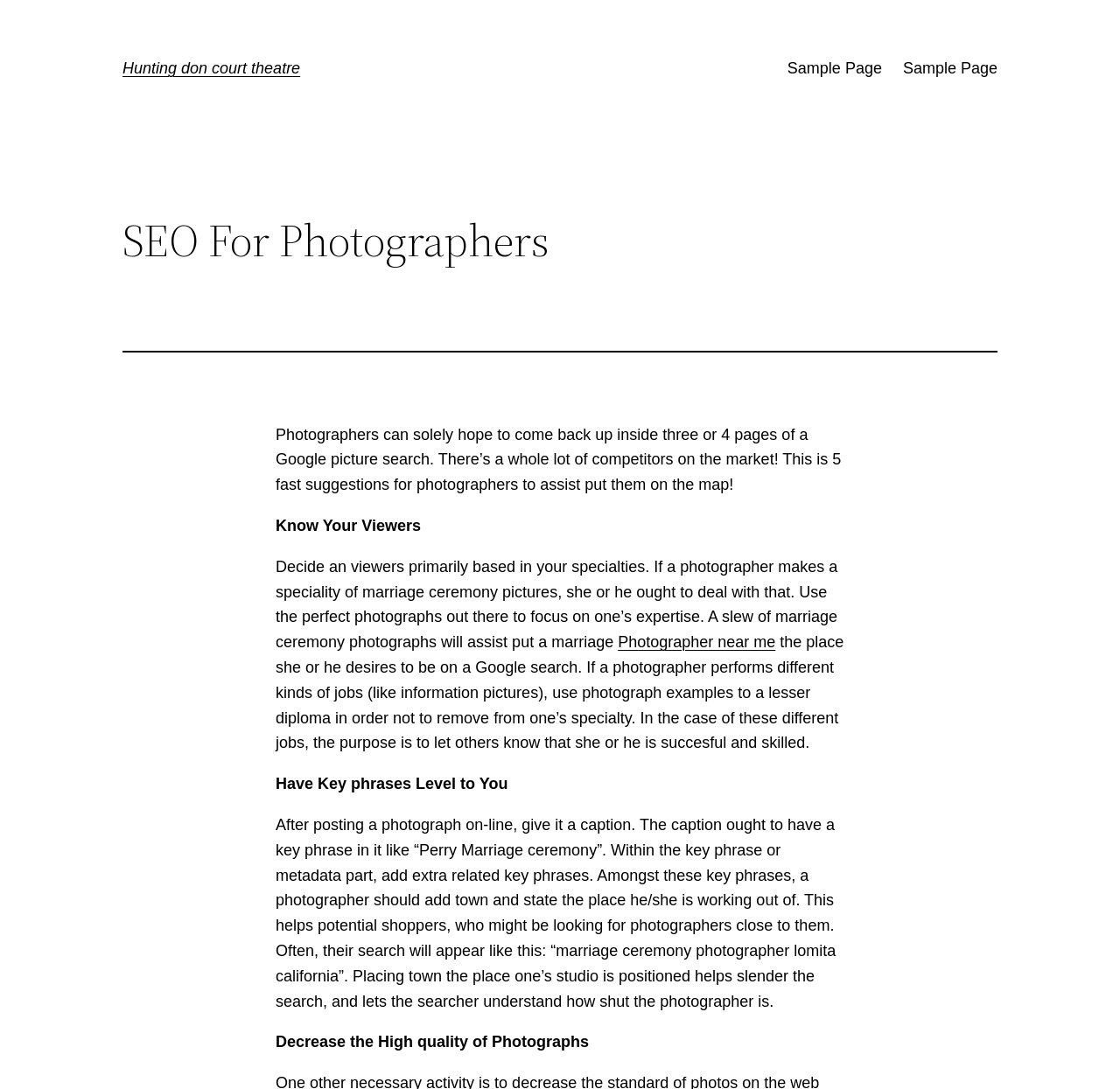What is the main topic of the webpage?
Based on the image, give a one-word or short phrase answer.

SEO for photographers